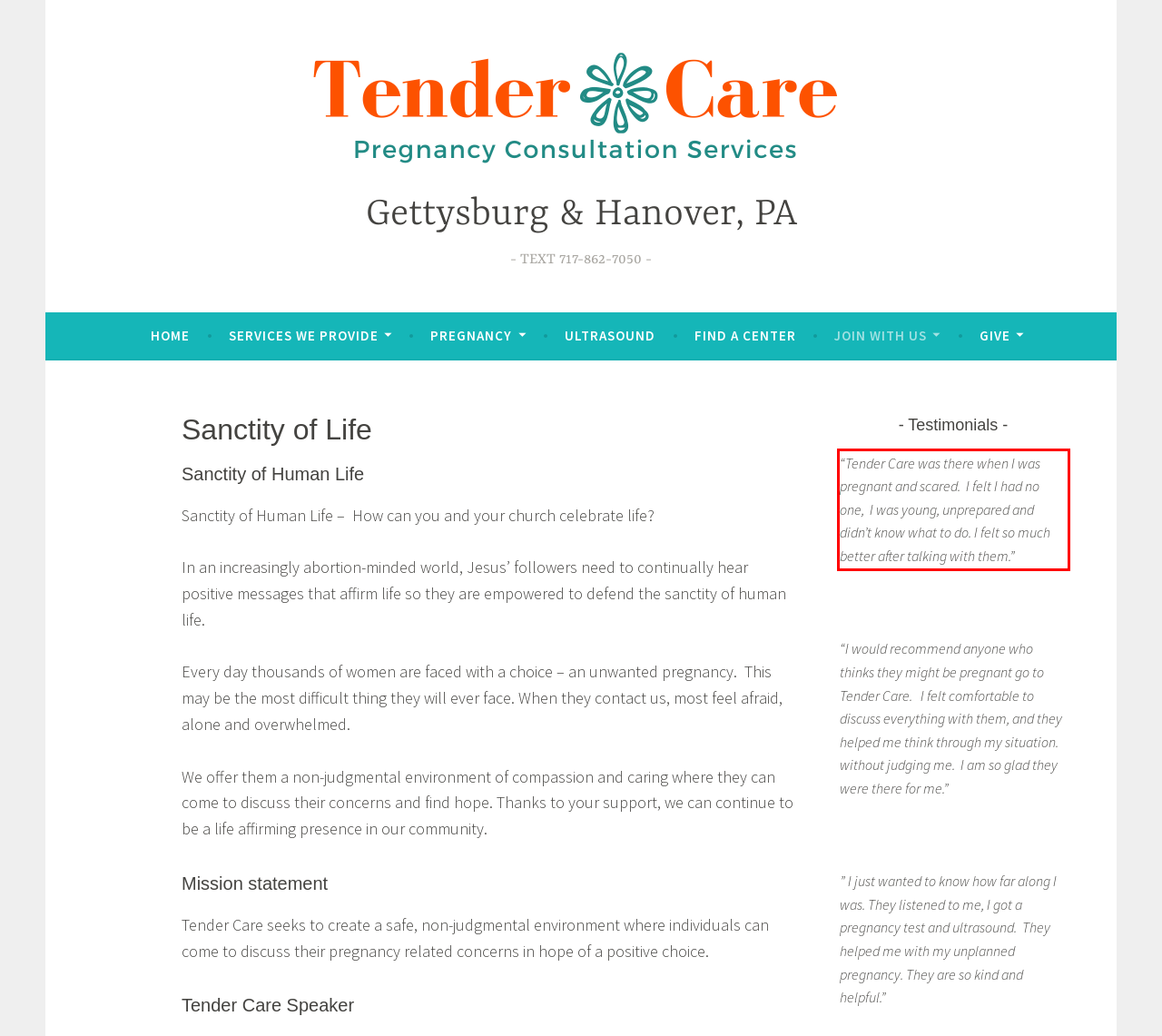Identify and extract the text within the red rectangle in the screenshot of the webpage.

“Tender Care was there when I was pregnant and scared. I felt I had no one, I was young, unprepared and didn’t know what to do. I felt so much better after talking with them.”